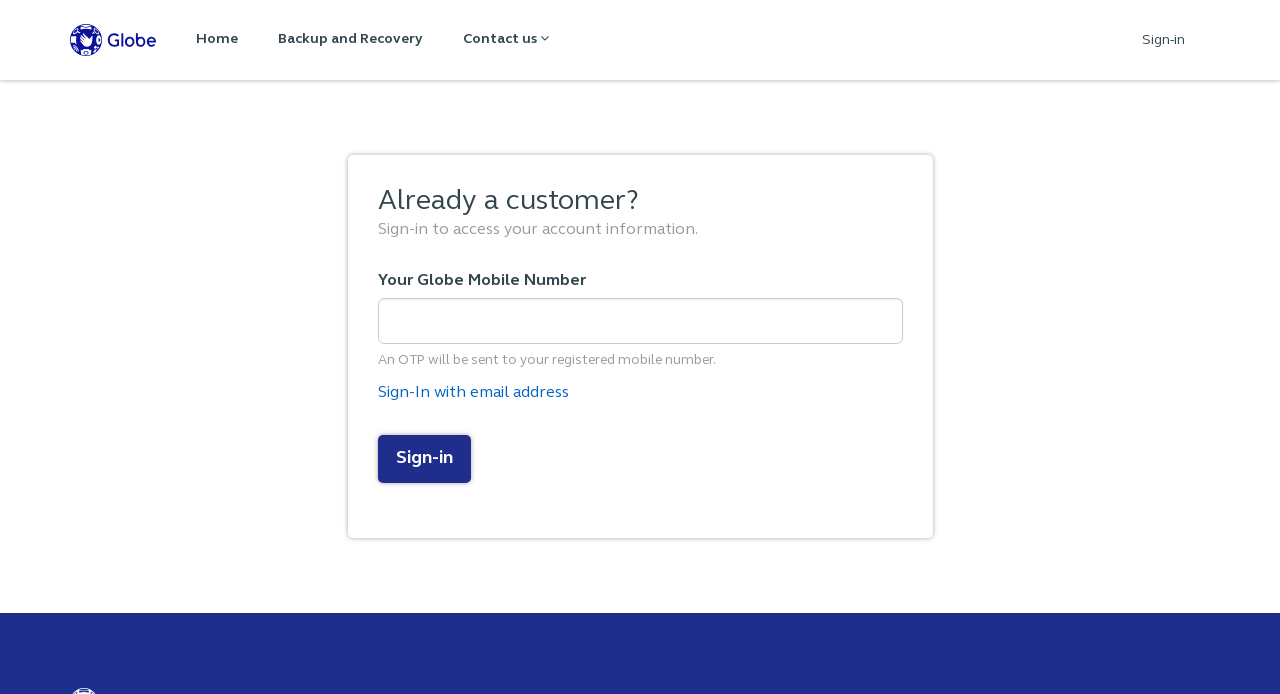Please determine the bounding box coordinates of the area that needs to be clicked to complete this task: 'Enter your Globe Mobile Number'. The coordinates must be four float numbers between 0 and 1, formatted as [left, top, right, bottom].

[0.295, 0.429, 0.705, 0.495]